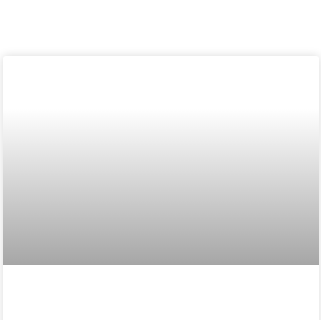Based on the image, give a detailed response to the question: What is the purpose of the image?

The image serves to visually represent Quercetin dihydrate within the broader subject of pharmaceutical raw materials, providing a visual aid for the article's discussion on this compound.